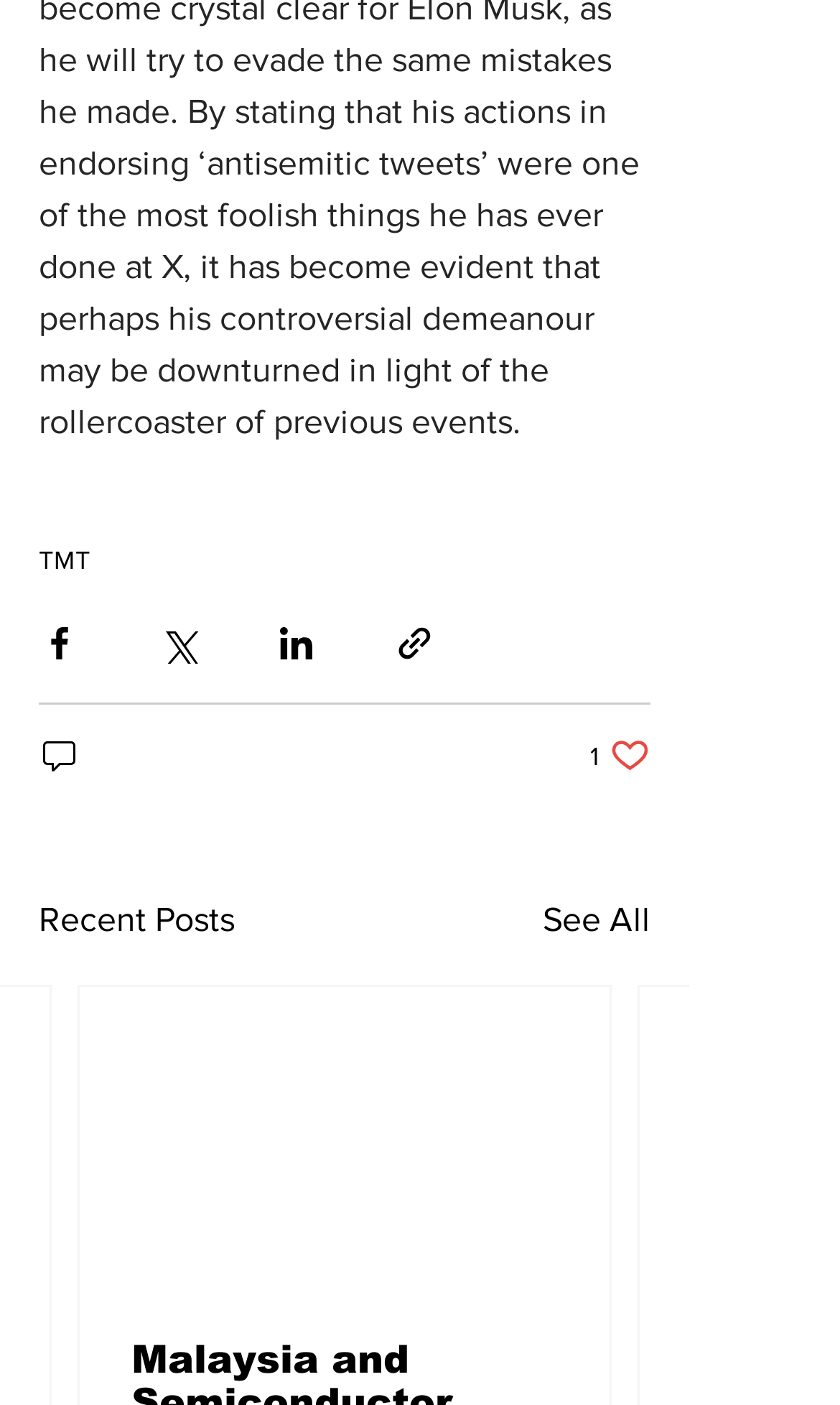Bounding box coordinates should be provided in the format (top-left x, top-left y, bottom-right x, bottom-right y) with all values between 0 and 1. Identify the bounding box for this UI element: aria-label="Share via Facebook"

[0.046, 0.443, 0.095, 0.473]